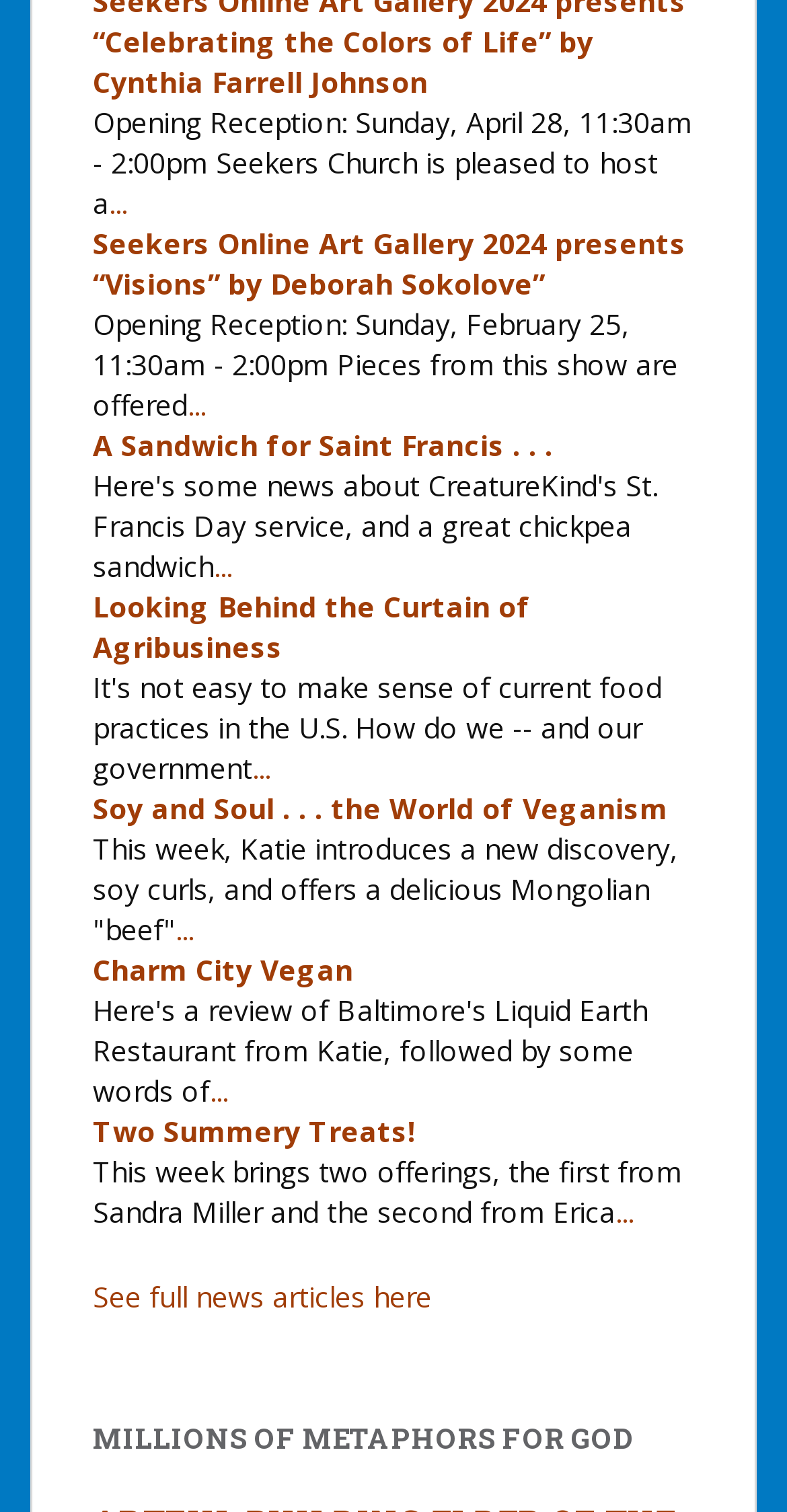Please mark the clickable region by giving the bounding box coordinates needed to complete this instruction: "View Seekers Online Art Gallery 2024".

[0.118, 0.148, 0.872, 0.2]